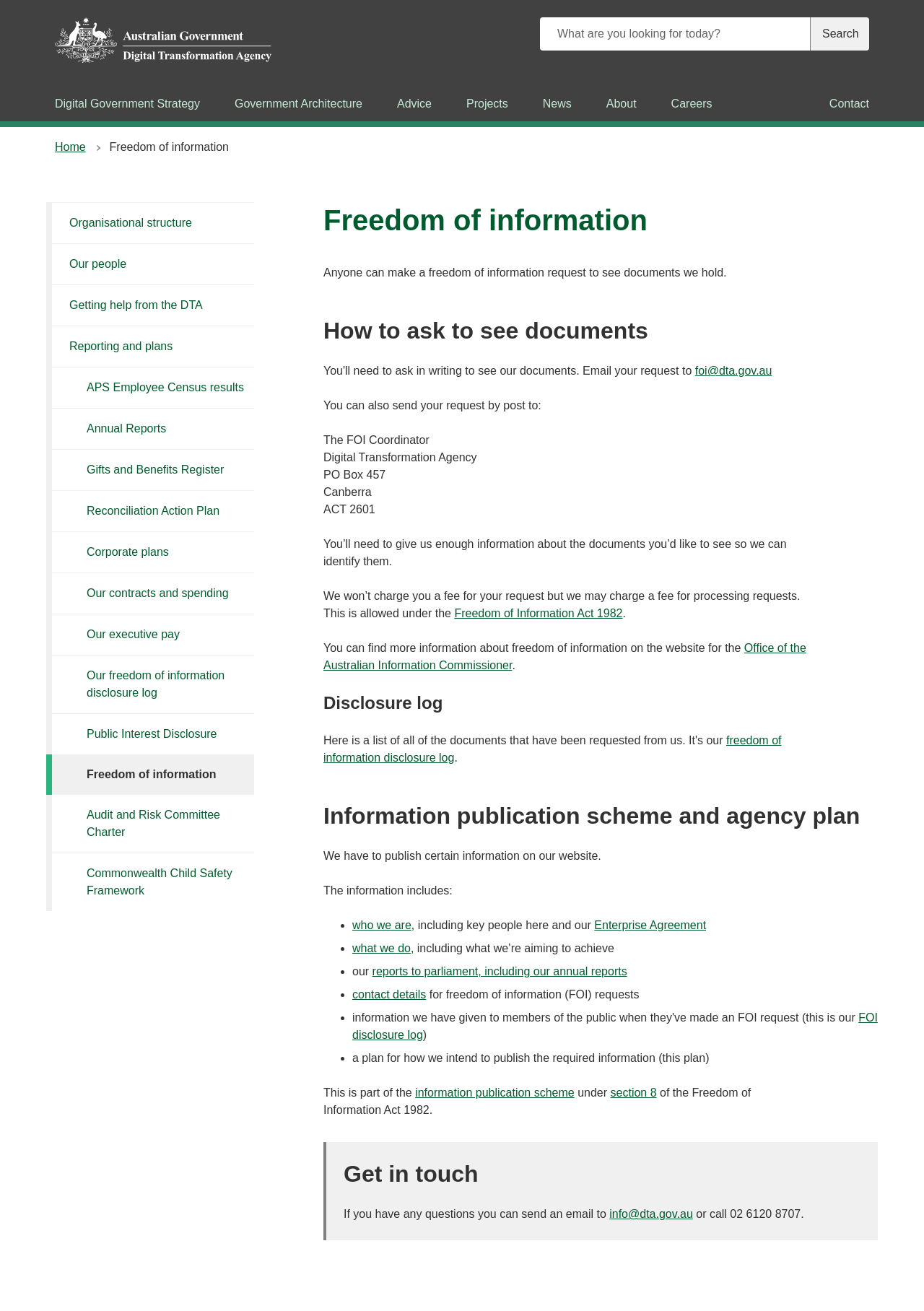Locate the bounding box coordinates for the element described below: "Gifts and Benefits Register". The coordinates must be four float values between 0 and 1, formatted as [left, top, right, bottom].

[0.05, 0.343, 0.275, 0.374]